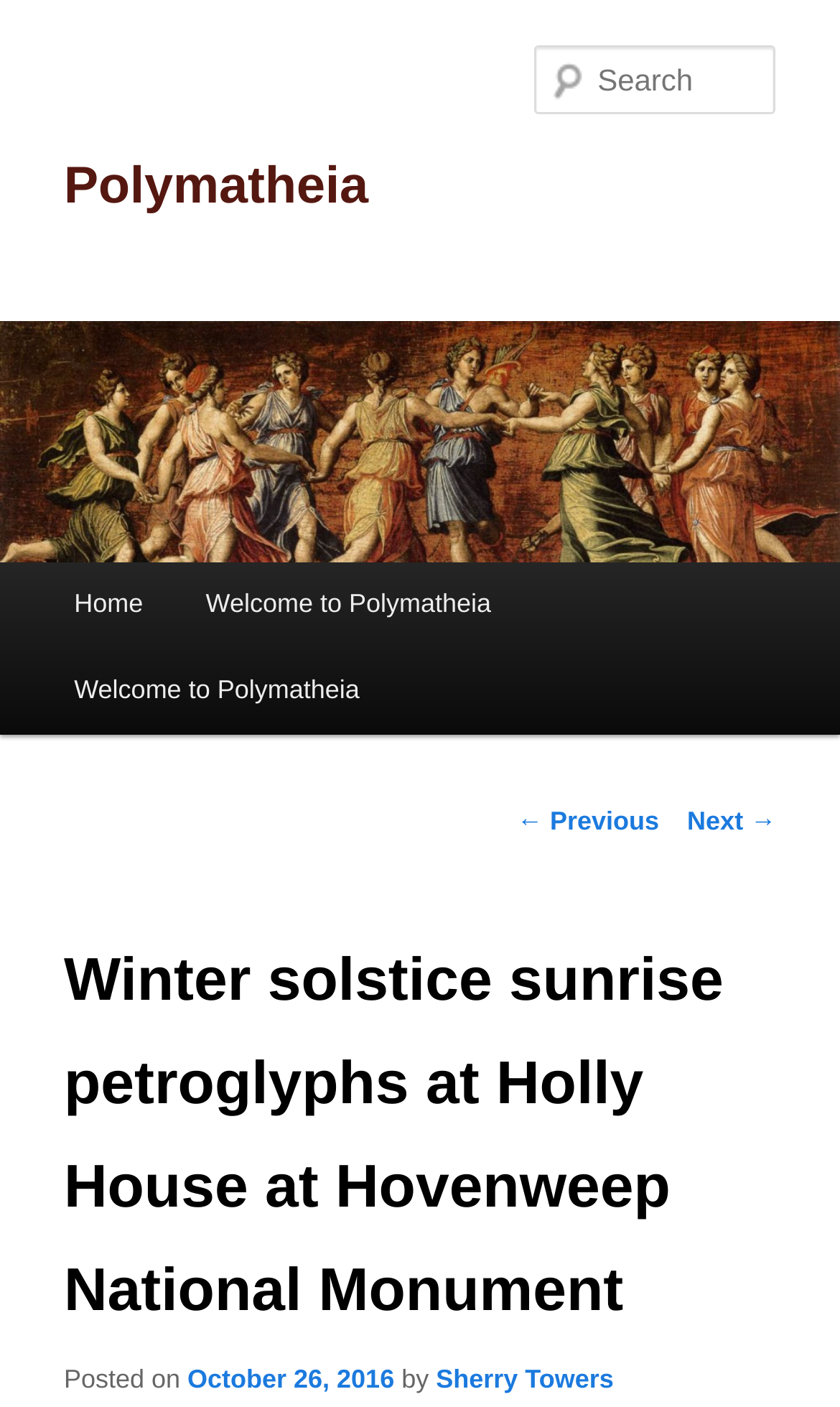Identify the bounding box coordinates for the element that needs to be clicked to fulfill this instruction: "visit the author's page". Provide the coordinates in the format of four float numbers between 0 and 1: [left, top, right, bottom].

[0.519, 0.97, 0.731, 0.991]